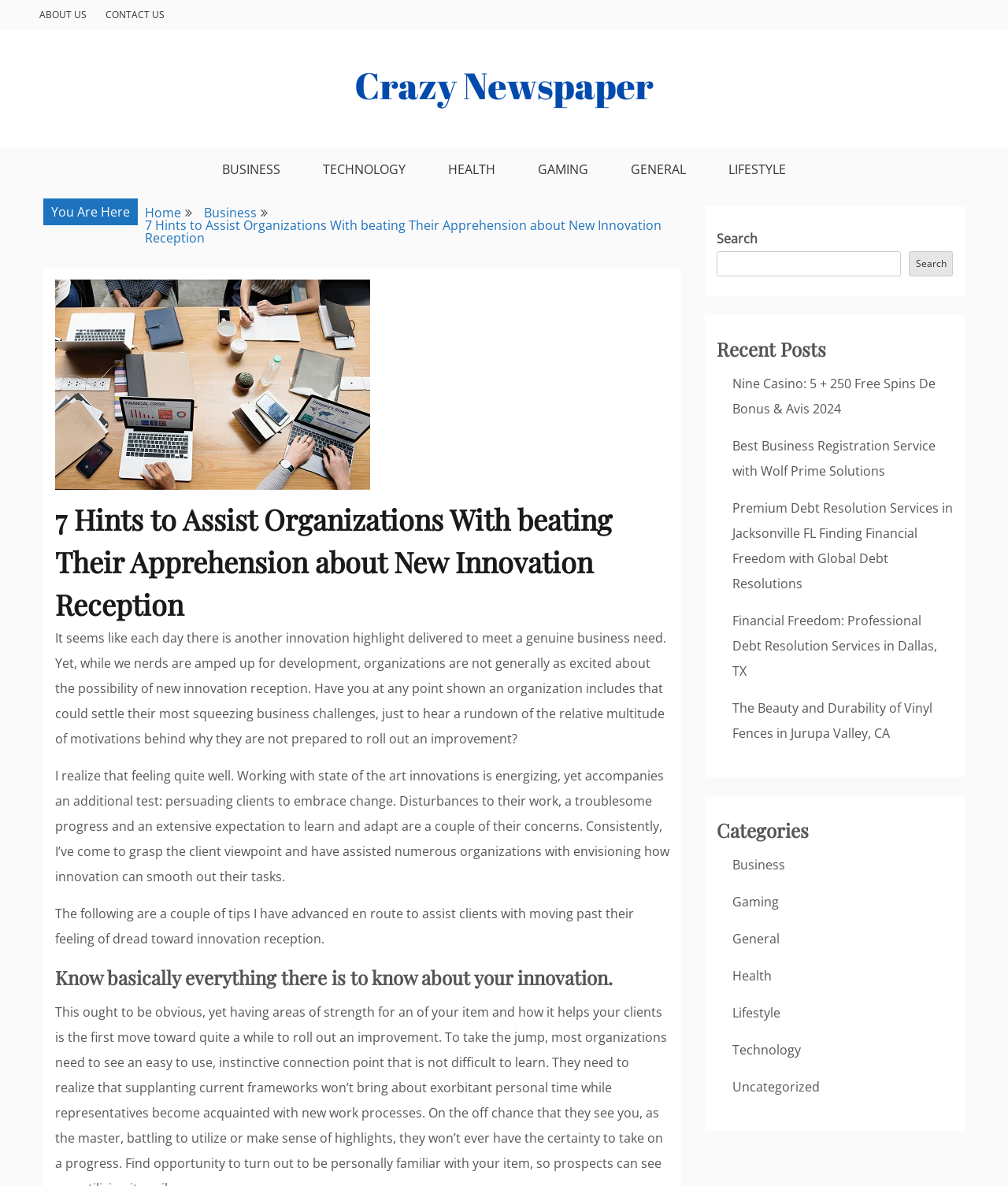Locate the bounding box coordinates of the area you need to click to fulfill this instruction: 'Read the article about 7 Hints to Assist Organizations'. The coordinates must be in the form of four float numbers ranging from 0 to 1: [left, top, right, bottom].

[0.055, 0.42, 0.664, 0.527]